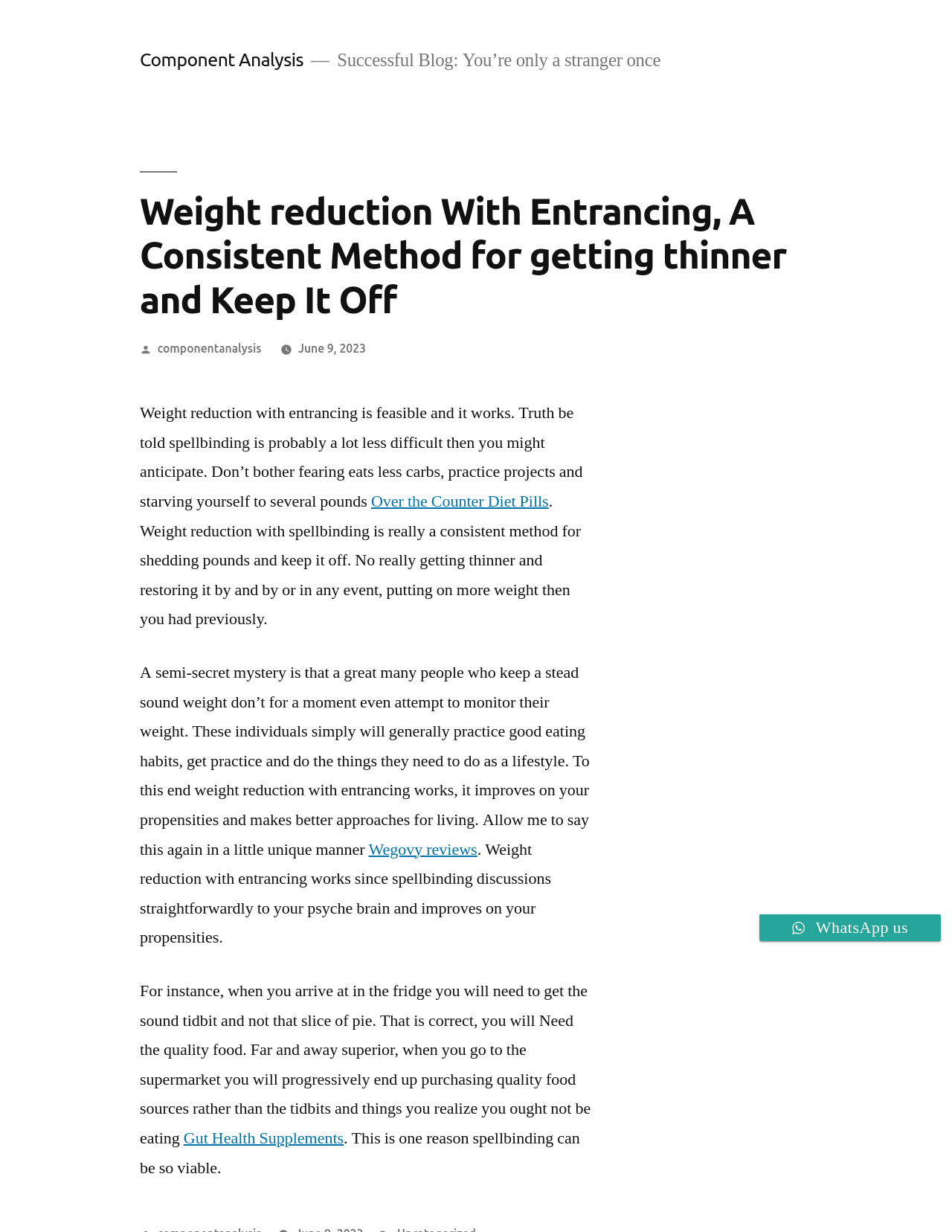Create a detailed summary of all the visual and textual information on the webpage.

This webpage is about weight reduction with entrancing, a consistent method for getting thinner and keeping it off. At the top, there is a link to "Component Analysis" and a header with the title "Weight reduction With Entrancing, A Consistent Method for getting thinner and Keep It Off". Below the title, there is a subtitle "Successful Blog: You’re only a stranger once". 

On the left side, there is a section with a heading "Weight reduction With Entrancing, A Consistent Method for getting thinner and Keep It Off" followed by the author's name and the date "June 9, 2023". 

The main content of the webpage is a series of paragraphs discussing the effectiveness of weight reduction with entrancing. The text explains that entrancing is a consistent method for shedding pounds and keeping it off, and it improves one's habits and makes better approaches for living. There are also links to related topics such as "Over the Counter Diet Pills", "Wegovy reviews", and "Gut Health Supplements" scattered throughout the text.

On the right side, near the bottom of the page, there is an image and a "WhatsApp us" button.